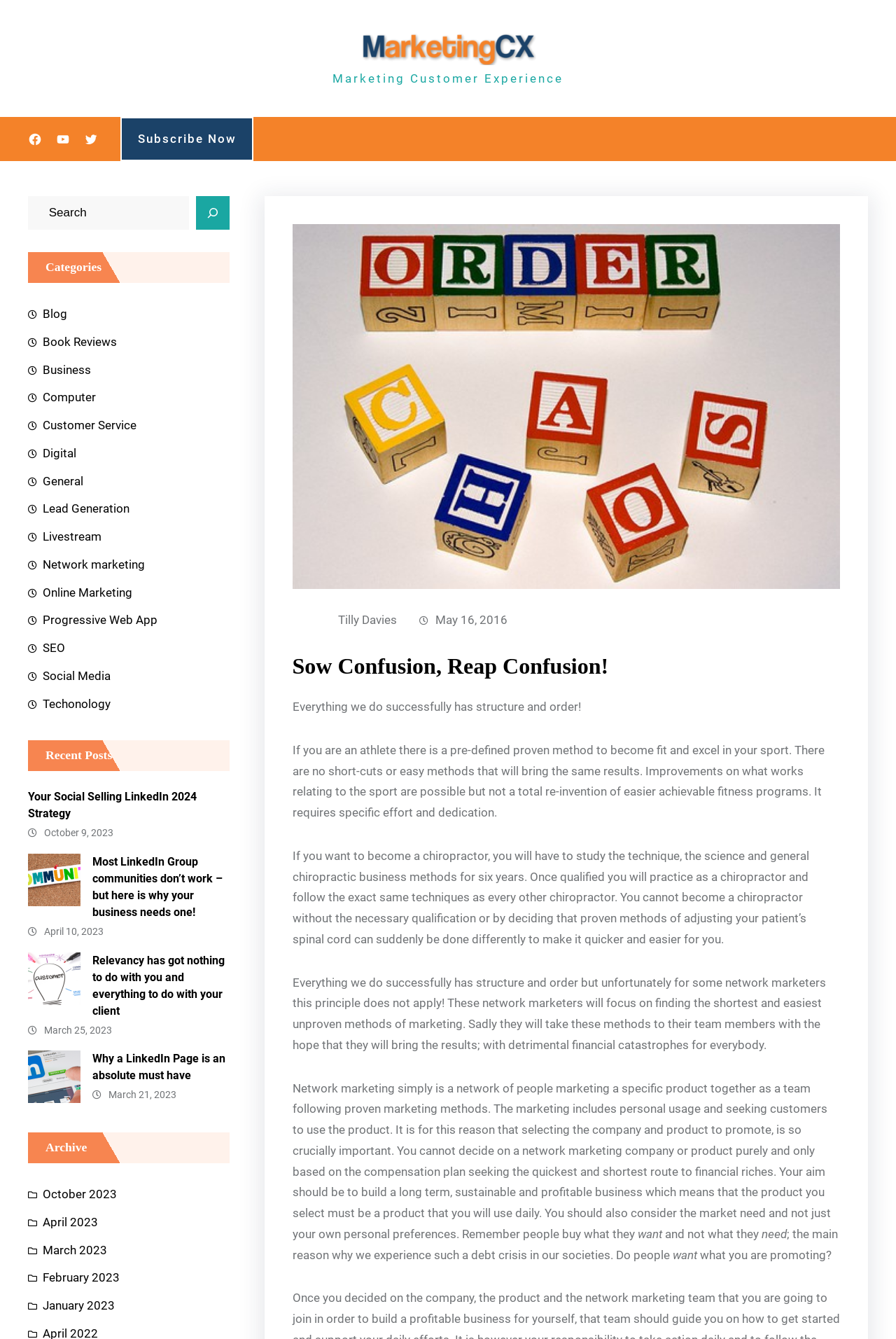Identify the bounding box coordinates of the region I need to click to complete this instruction: "Click the 'Botanical Collections Belgium' link".

None